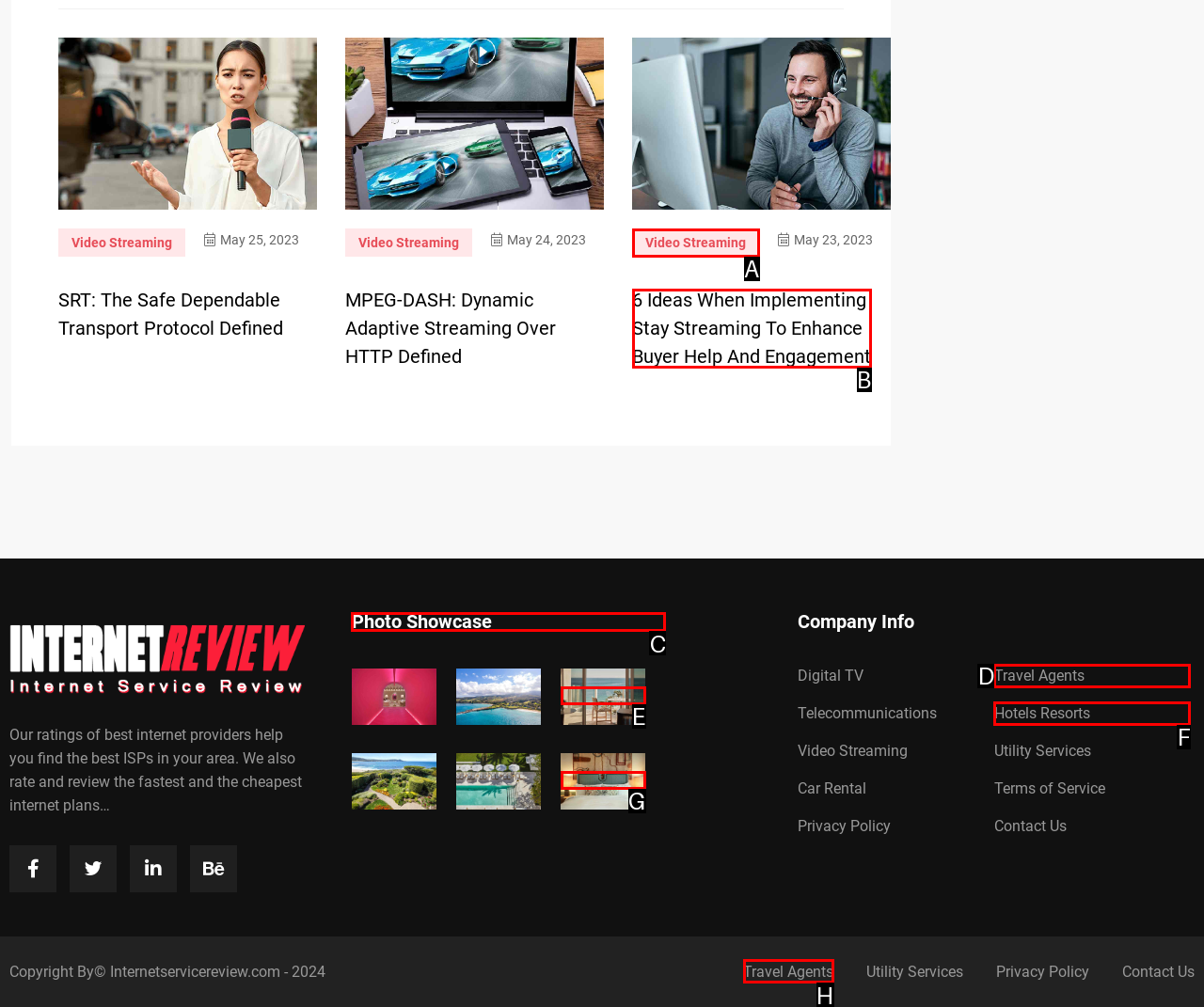Find the correct option to complete this instruction: View the Photo Showcase. Reply with the corresponding letter.

C